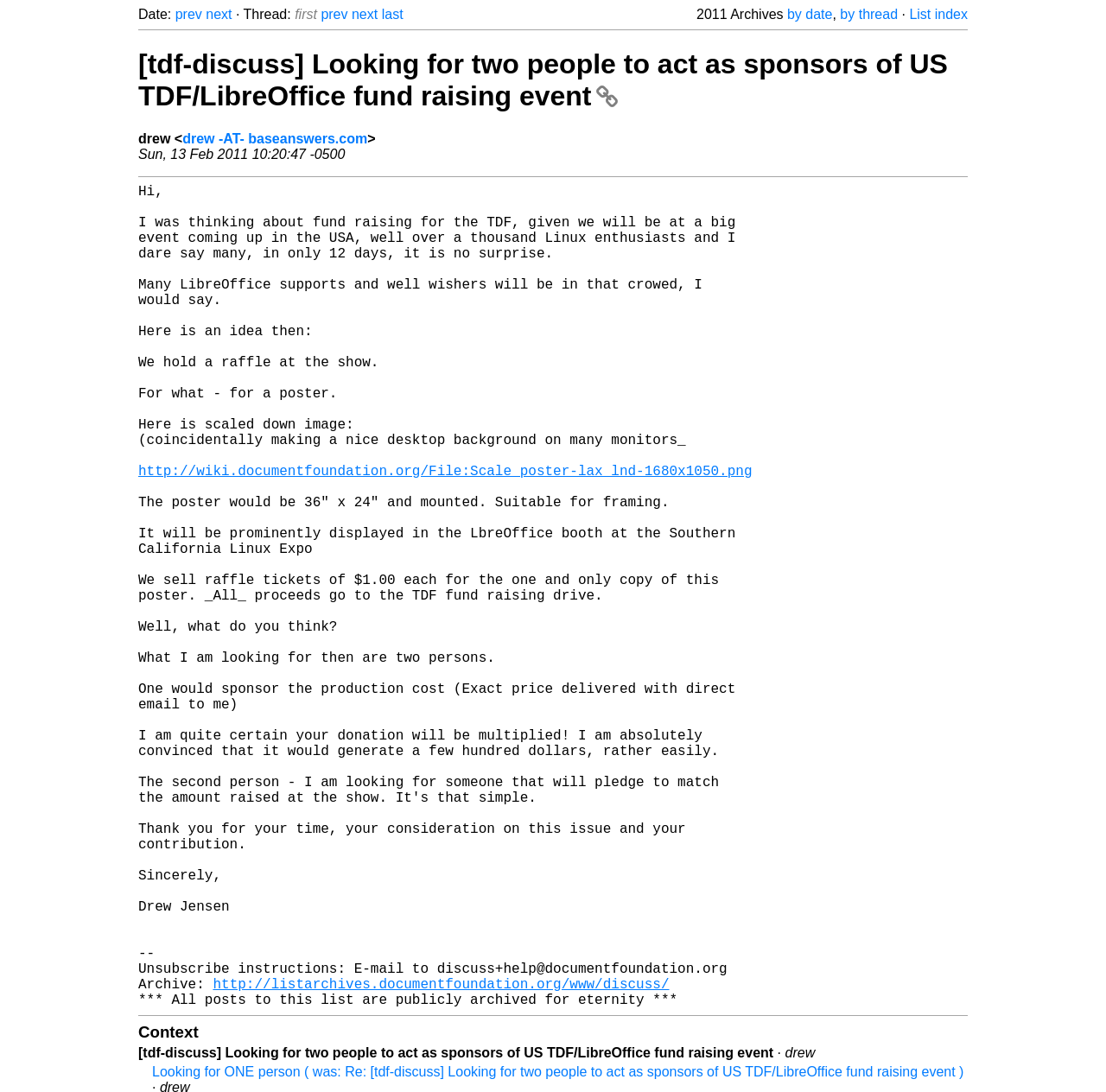Identify the bounding box coordinates of the clickable region necessary to fulfill the following instruction: "Click on the 'next' link". The bounding box coordinates should be four float numbers between 0 and 1, i.e., [left, top, right, bottom].

[0.186, 0.006, 0.21, 0.02]